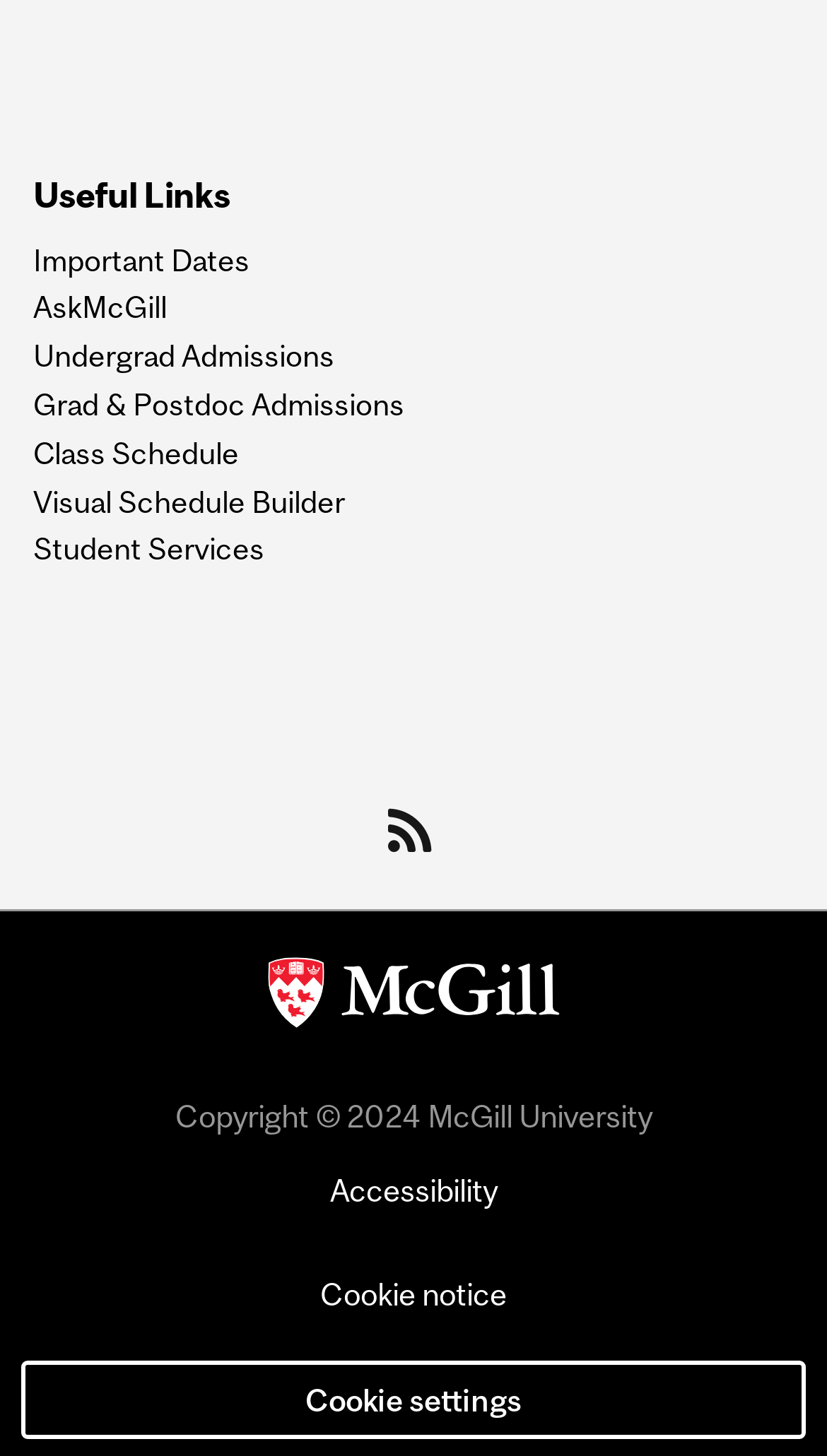Can you show the bounding box coordinates of the region to click on to complete the task described in the instruction: "View useful links"?

[0.04, 0.123, 0.491, 0.148]